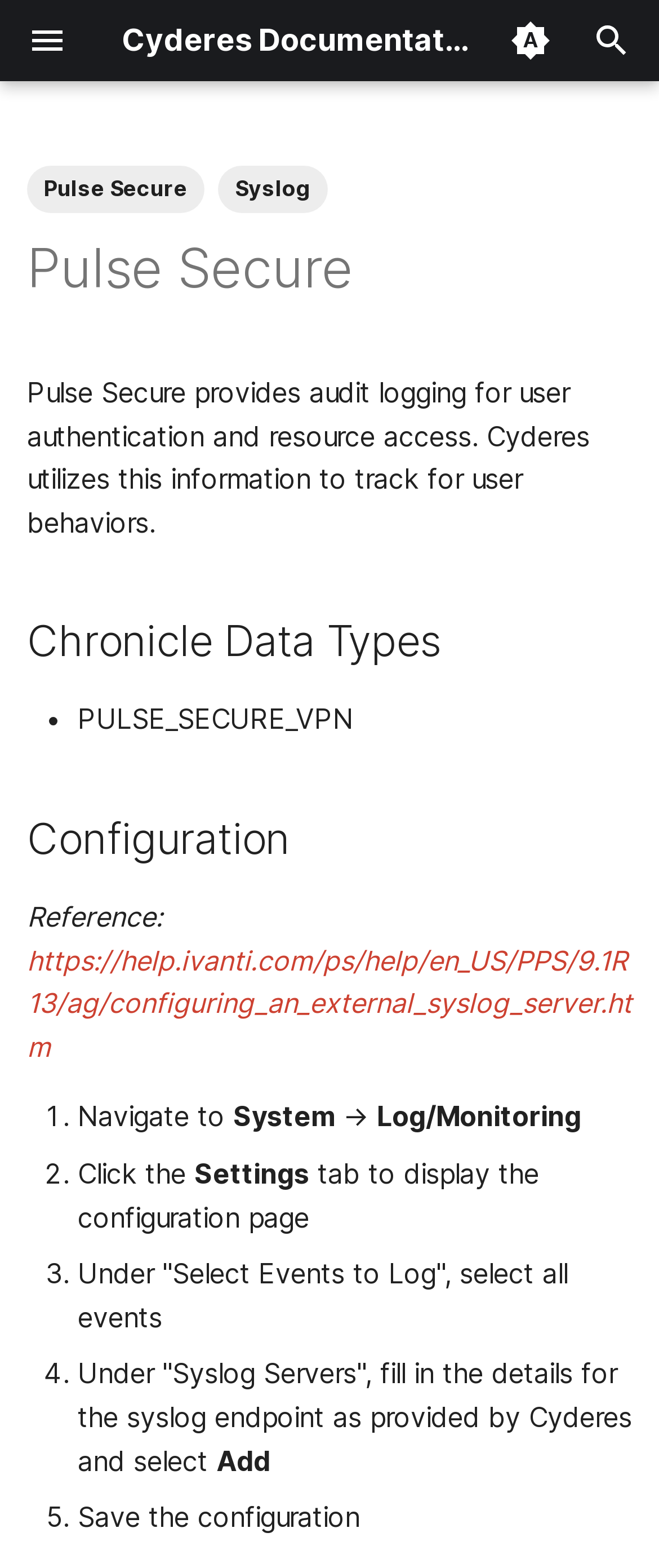Determine the bounding box coordinates of the clickable area required to perform the following instruction: "Go to Chronicle Data Types". The coordinates should be represented as four float numbers between 0 and 1: [left, top, right, bottom].

[0.0, 0.121, 0.621, 0.173]